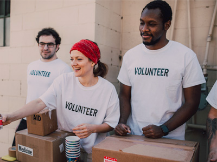Describe all significant details and elements found in the image.

The image captures a vibrant scene of community engagement, featuring a diverse group of volunteers actively participating in a service project. In the foreground, a woman with a red bandana and a cheerful expression is reaching toward a stack of boxes, while wearing a white t-shirt emblazoned with "VOLUNTEER." To her left, a man in glasses and a similar t-shirt provides support, showing a collaborative spirit. On her right stands another volunteer, who also embodies the dedication to service with his own "VOLUNTEER" shirt. This visual reinforces the theme of compassionate action, embodying the spirit of collaboration and community involvement highlighted by the Holladay United Church of Christ's emphasis on outreach and support, as part of their mission to positively impact those in need. The setting appears to be outdoors, suggesting an energetic atmosphere of teamwork and purpose, integral to the church's initiatives encouraging members to get involved and make a difference.